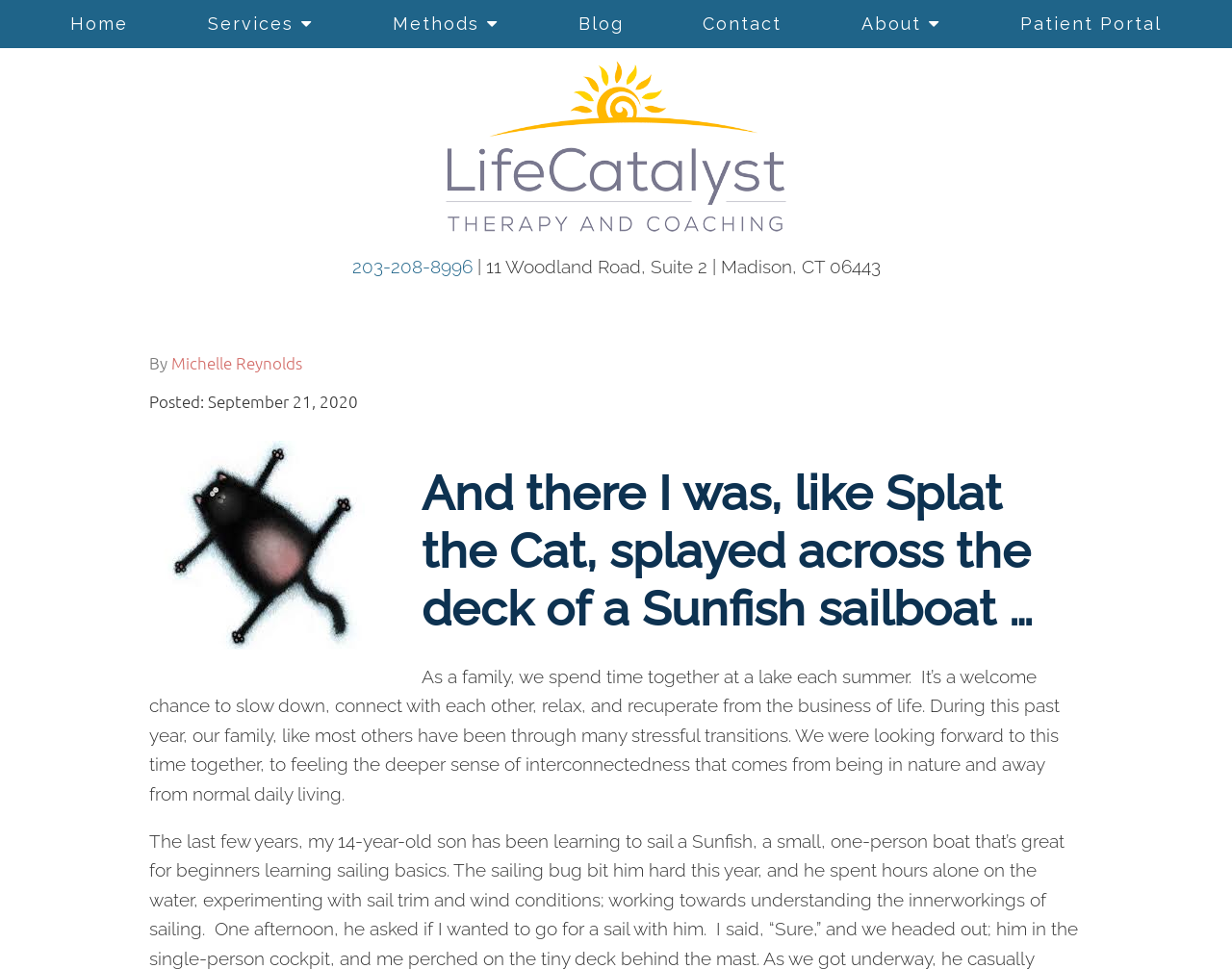What is the name of the sailboat mentioned in the blog post?
Using the screenshot, give a one-word or short phrase answer.

Sunfish